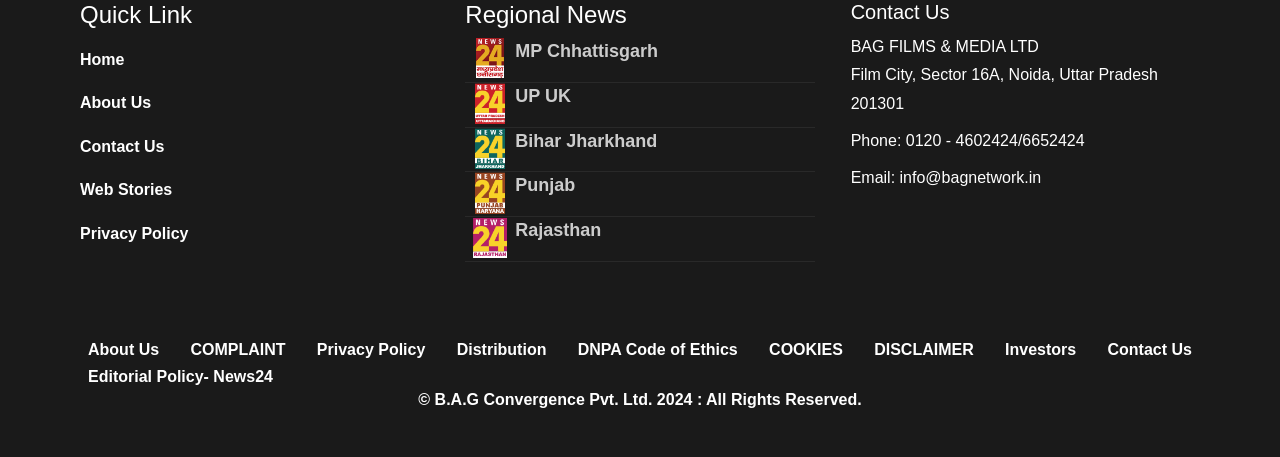Please identify the bounding box coordinates of the clickable region that I should interact with to perform the following instruction: "Click on the 'Home' link". The coordinates should be expressed as four float numbers between 0 and 1, i.e., [left, top, right, bottom].

[0.062, 0.1, 0.185, 0.161]